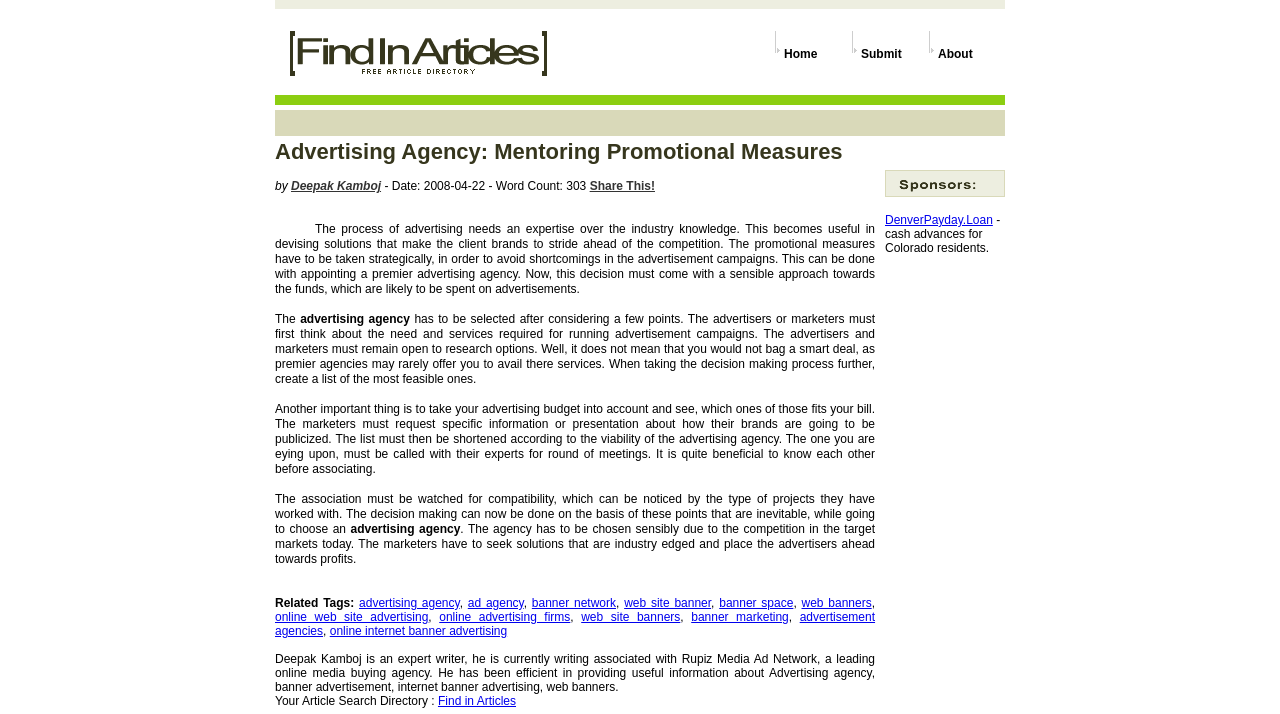Give a one-word or short-phrase answer to the following question: 
What is the word count of this article?

303